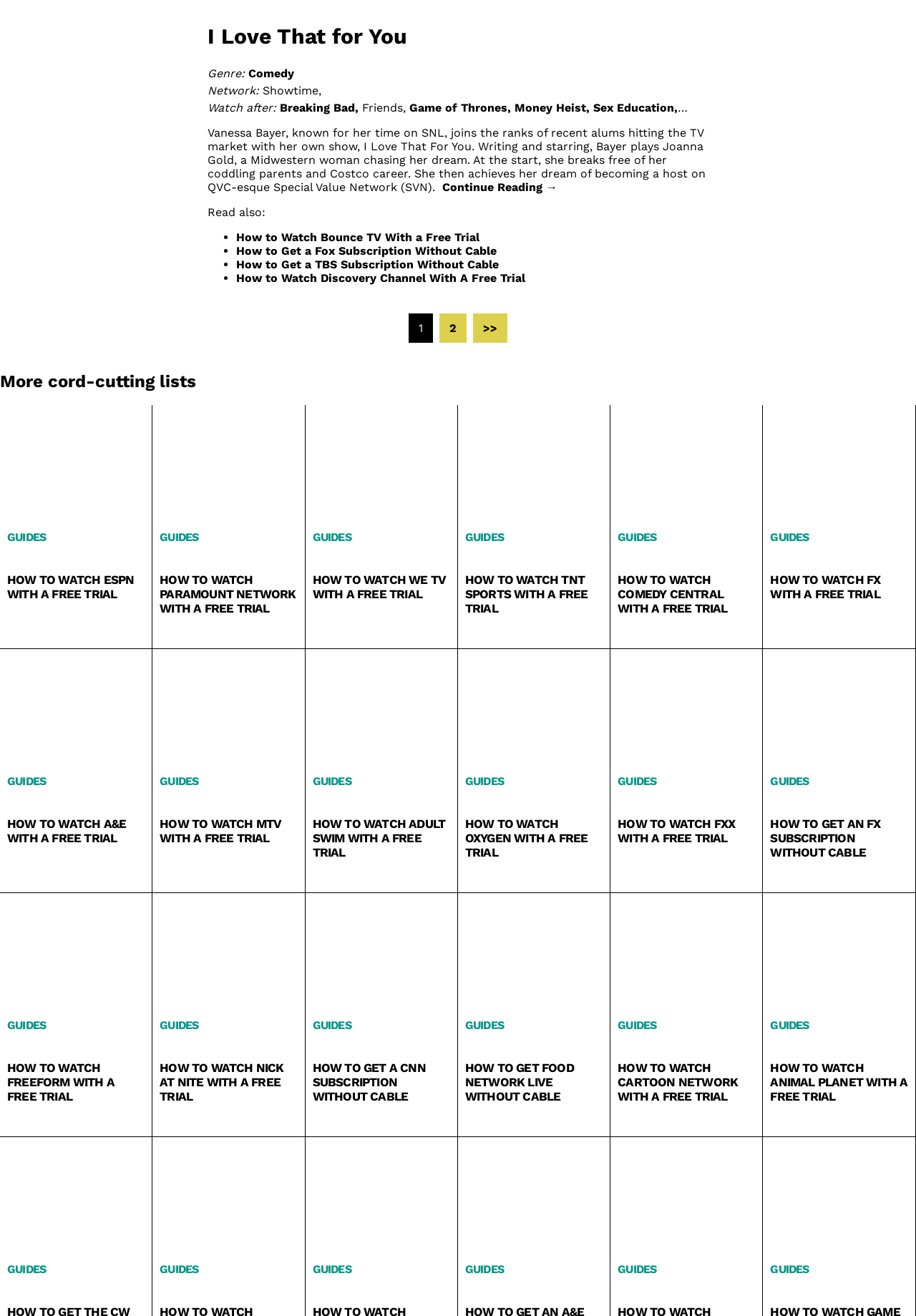Please find the bounding box coordinates of the element that needs to be clicked to perform the following instruction: "Learn more about 'HOW TO WATCH ESPN WITH A FREE TRIAL'". The bounding box coordinates should be four float numbers between 0 and 1, represented as [left, top, right, bottom].

[0.008, 0.435, 0.158, 0.457]